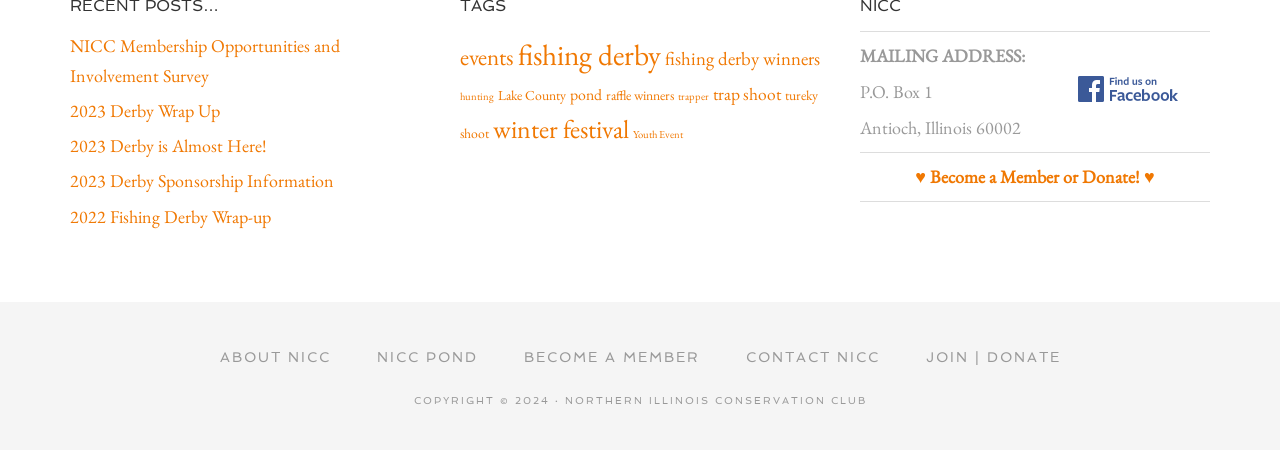What type of organization is NICC?
Provide a thorough and detailed answer to the question.

Based on the webpage content, NICC stands for Northern Illinois Conservation Club, and it appears to be a club focused on outdoor activities such as fishing, hunting, and conservation.